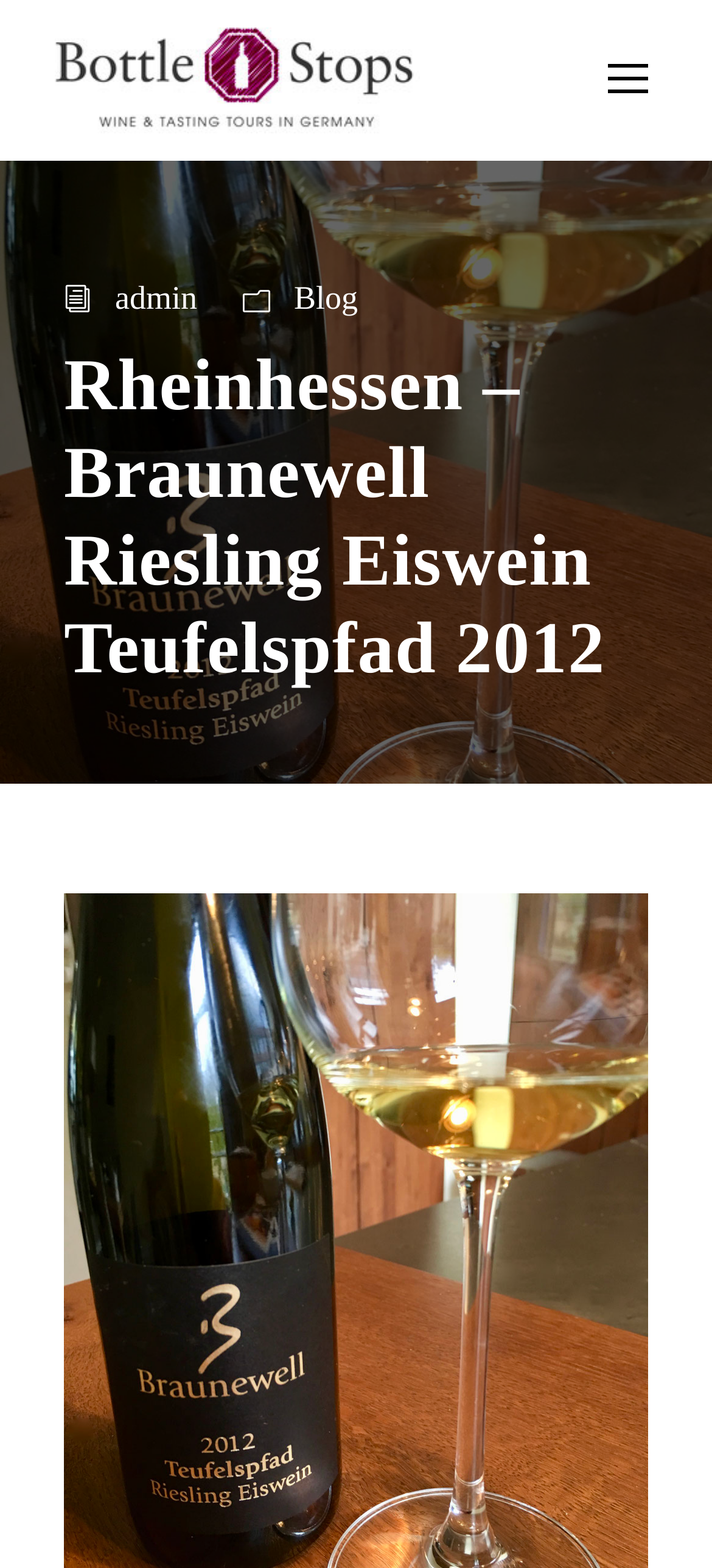Identify the bounding box for the UI element described as: "Blog". Ensure the coordinates are four float numbers between 0 and 1, formatted as [left, top, right, bottom].

[0.413, 0.178, 0.503, 0.201]